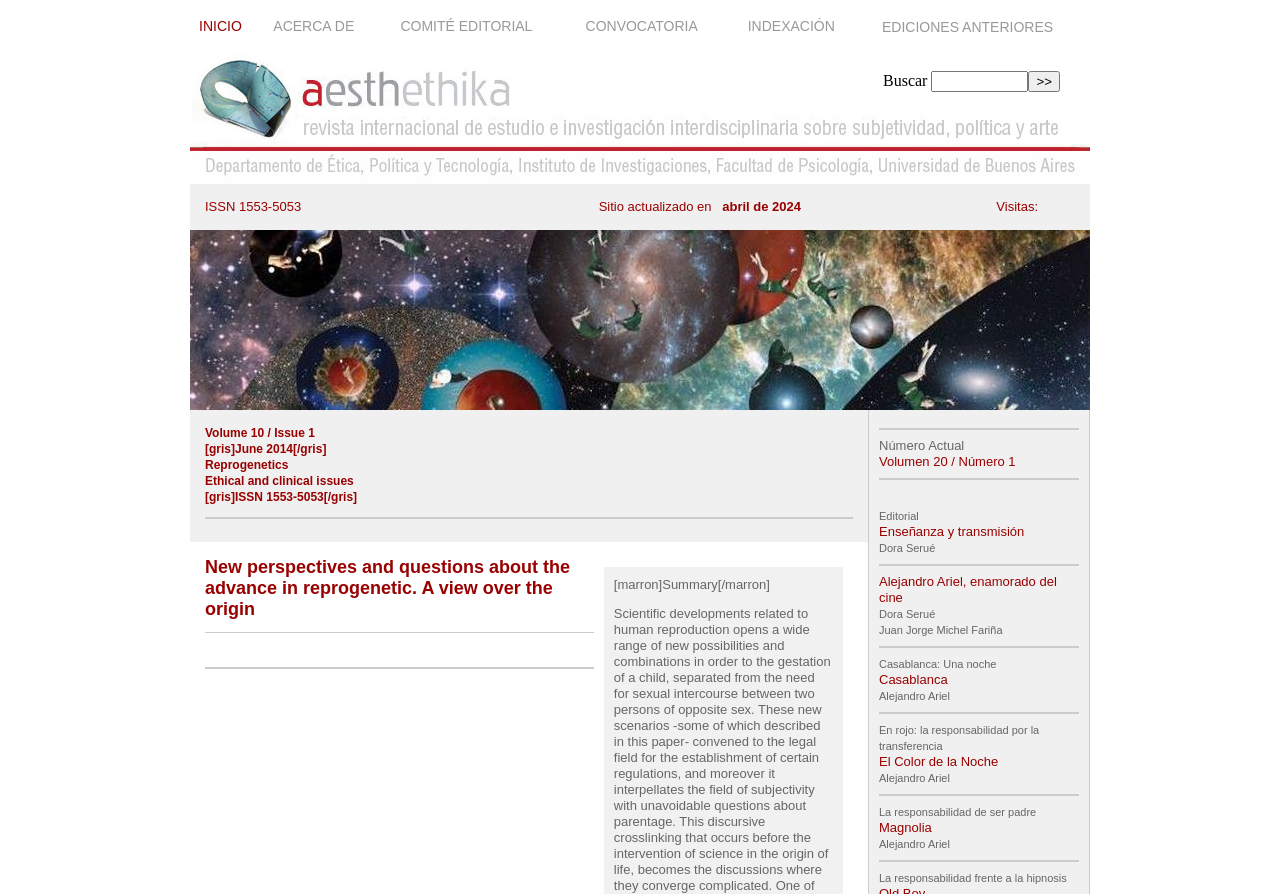Please find the bounding box coordinates of the element's region to be clicked to carry out this instruction: "Search for something".

[0.728, 0.079, 0.803, 0.102]